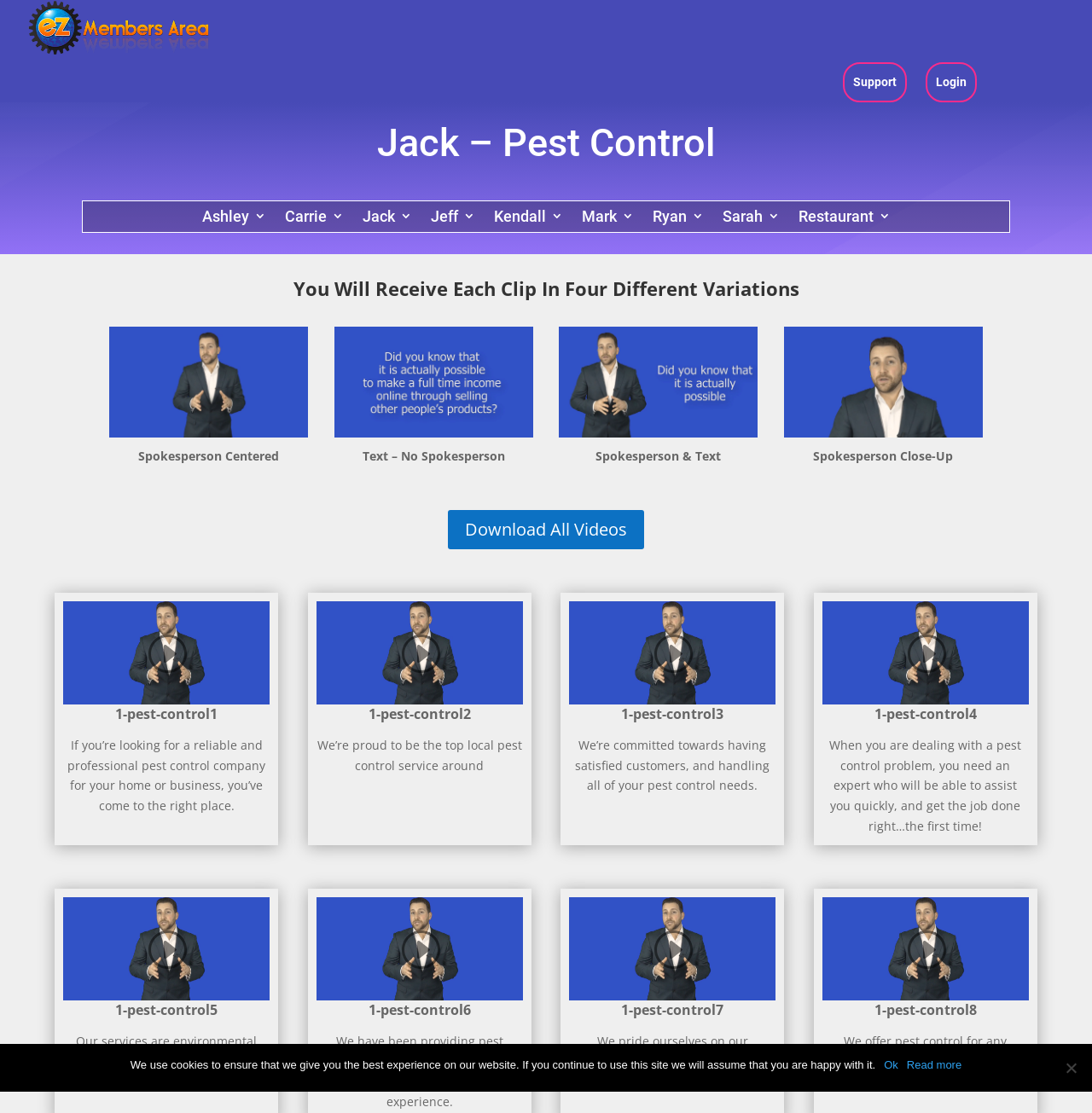How many video clips are available on this webpage?
Can you give a detailed and elaborate answer to the question?

There are six video clips available on this webpage, each with a play button and a mute button. They are arranged in a row and have a similar layout.